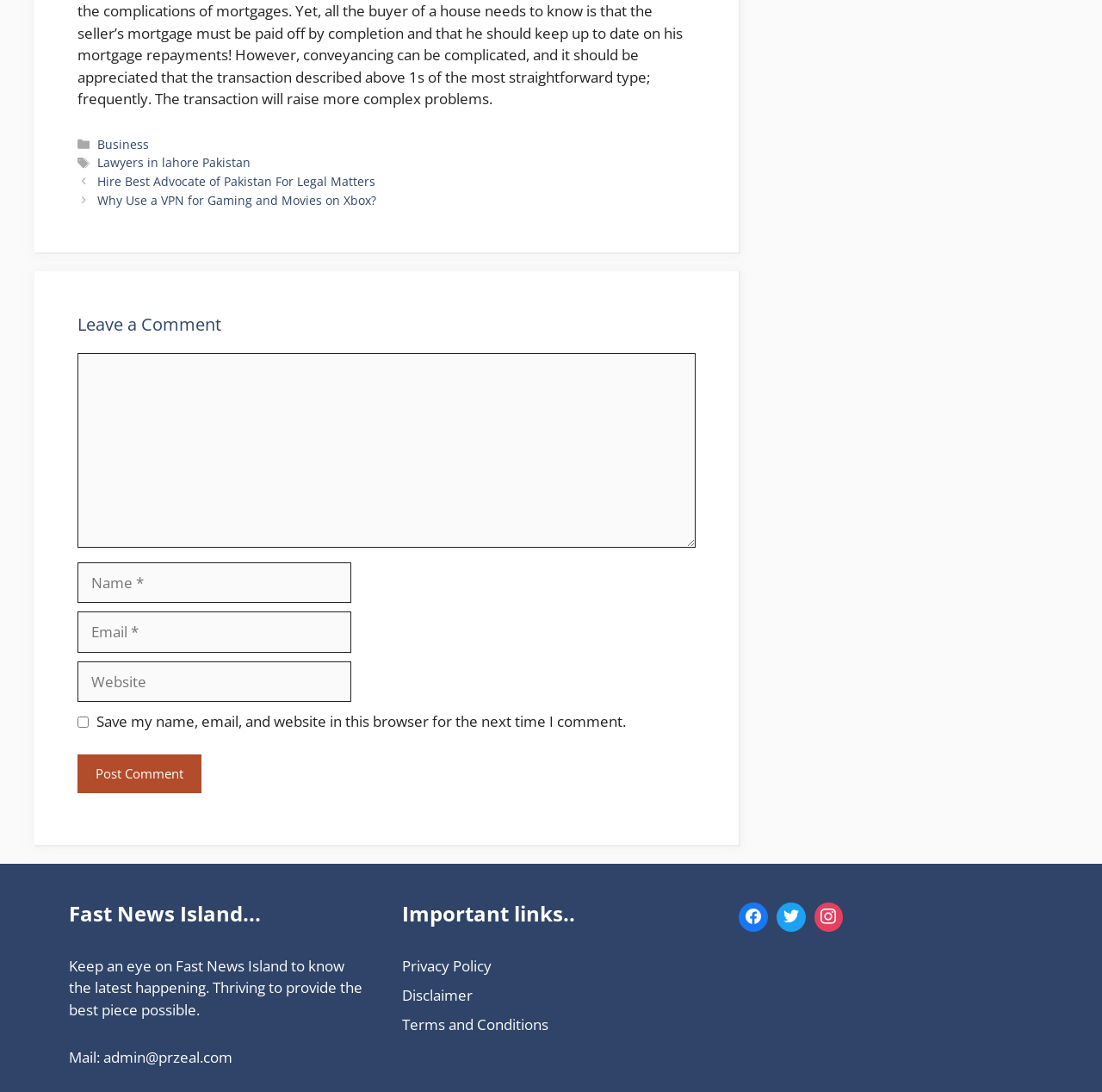What are the social media links available?
Please provide a single word or phrase as your answer based on the screenshot.

Facebook, Twitter, Instagram